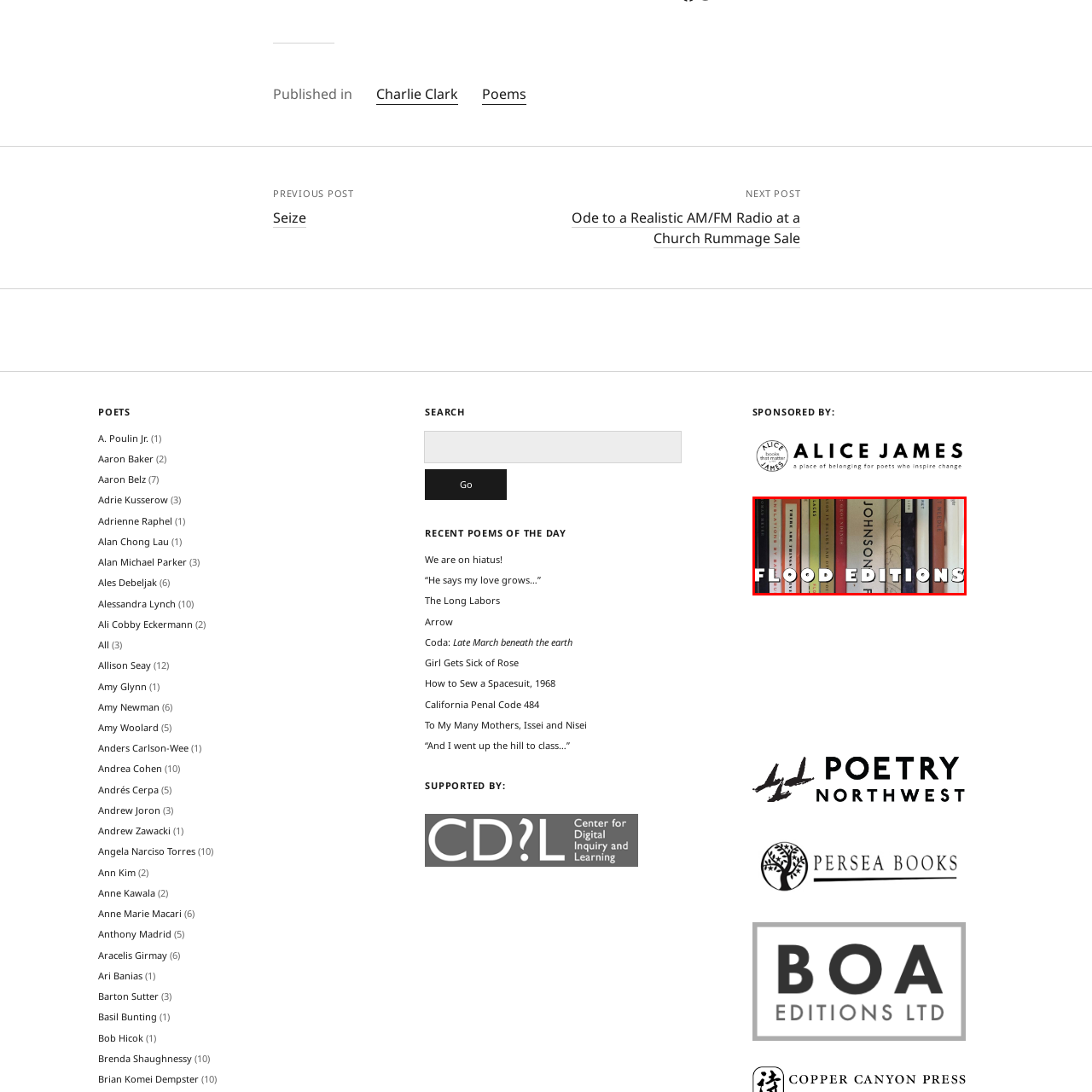Look at the image enclosed by the red boundary and give a detailed answer to the following question, grounding your response in the image's content: 
What do the book spines in the image suggest?

The caption states that the book spines offer a glimpse into the aesthetic diversity of the books, showcasing different colors and designs that suggest a range of themes and styles, implying that the books published by Flood Editions cover a variety of topics and approaches.